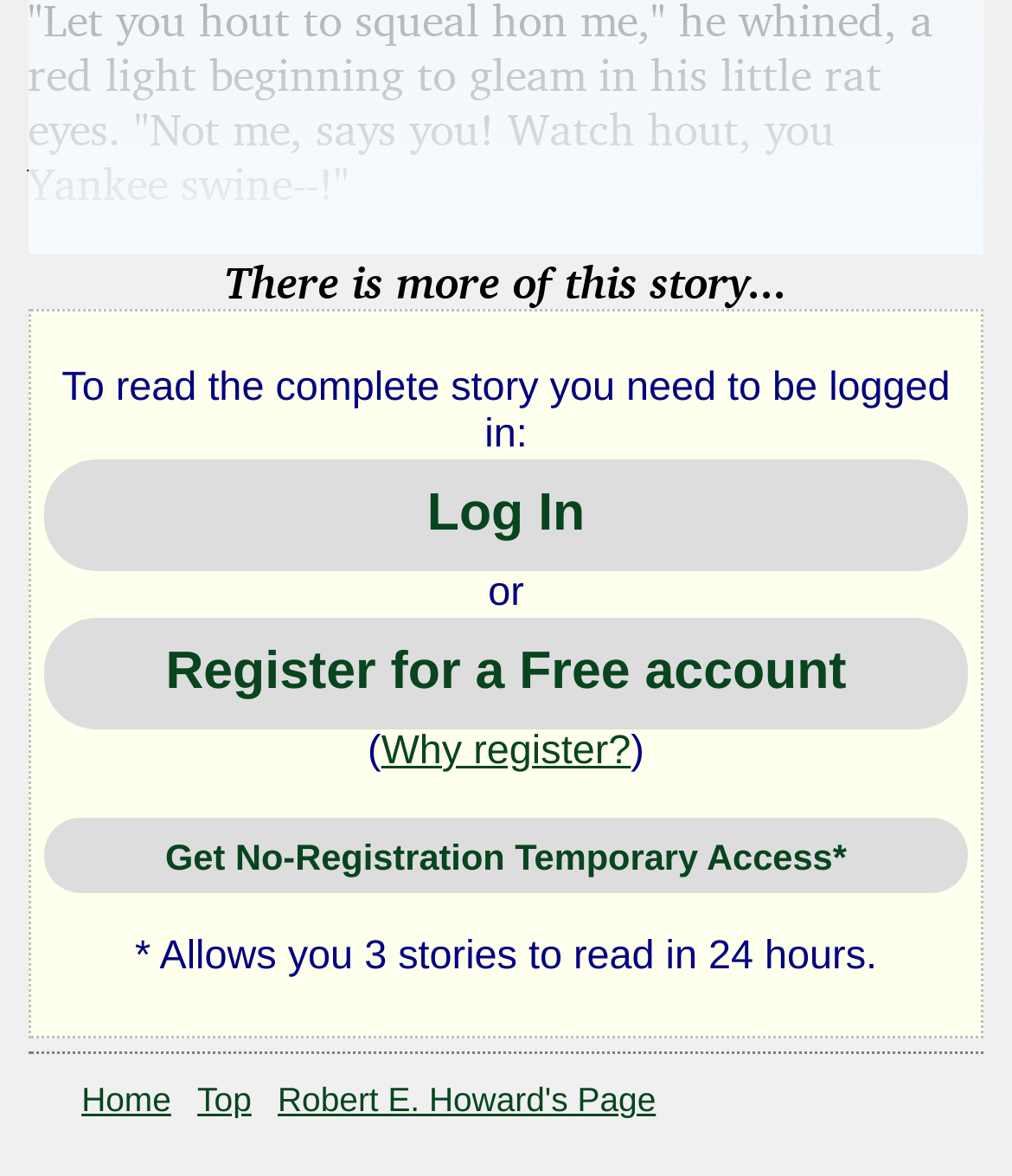What is the benefit of temporary access?
Please respond to the question with a detailed and well-explained answer.

The link 'Get No-Registration Temporary Access*' has a description '* Allows you 3 stories to read in 24 hours.', indicating that temporary access allows users to read 3 stories within 24 hours.